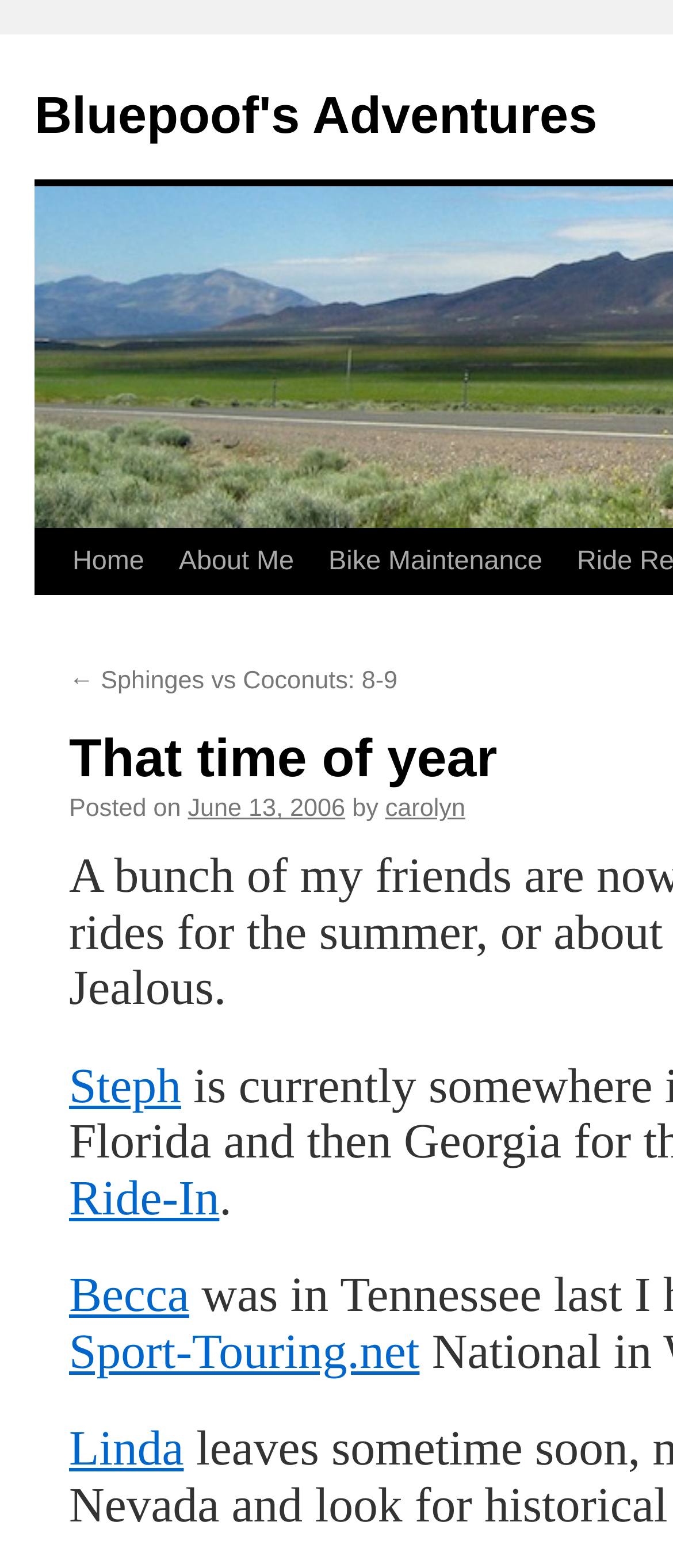Pinpoint the bounding box coordinates for the area that should be clicked to perform the following instruction: "go to home page".

[0.082, 0.338, 0.24, 0.38]